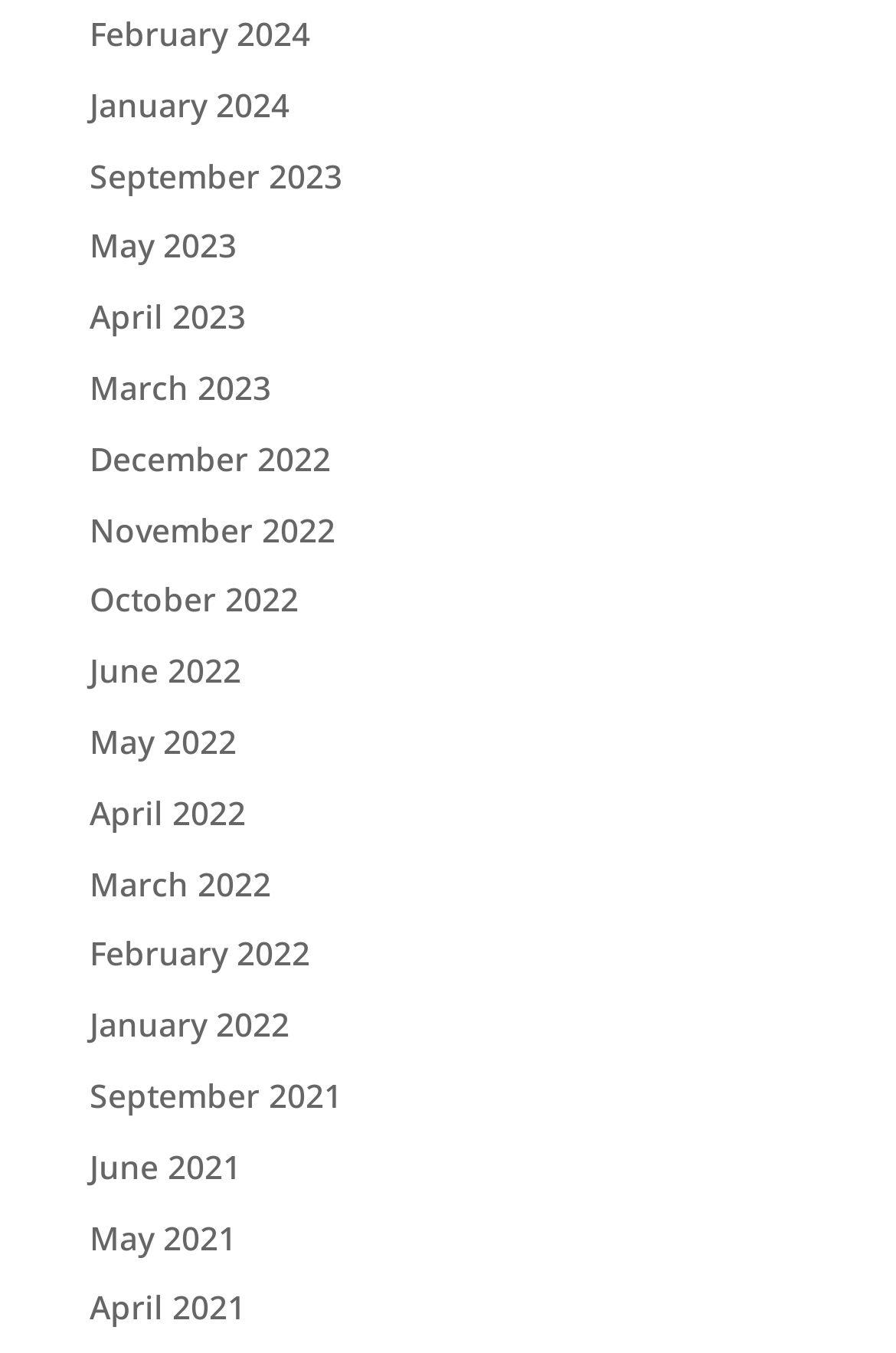What is the earliest month listed?
Provide a detailed and well-explained answer to the question.

I looked at the list of links and found the earliest month listed, which is September 2021.